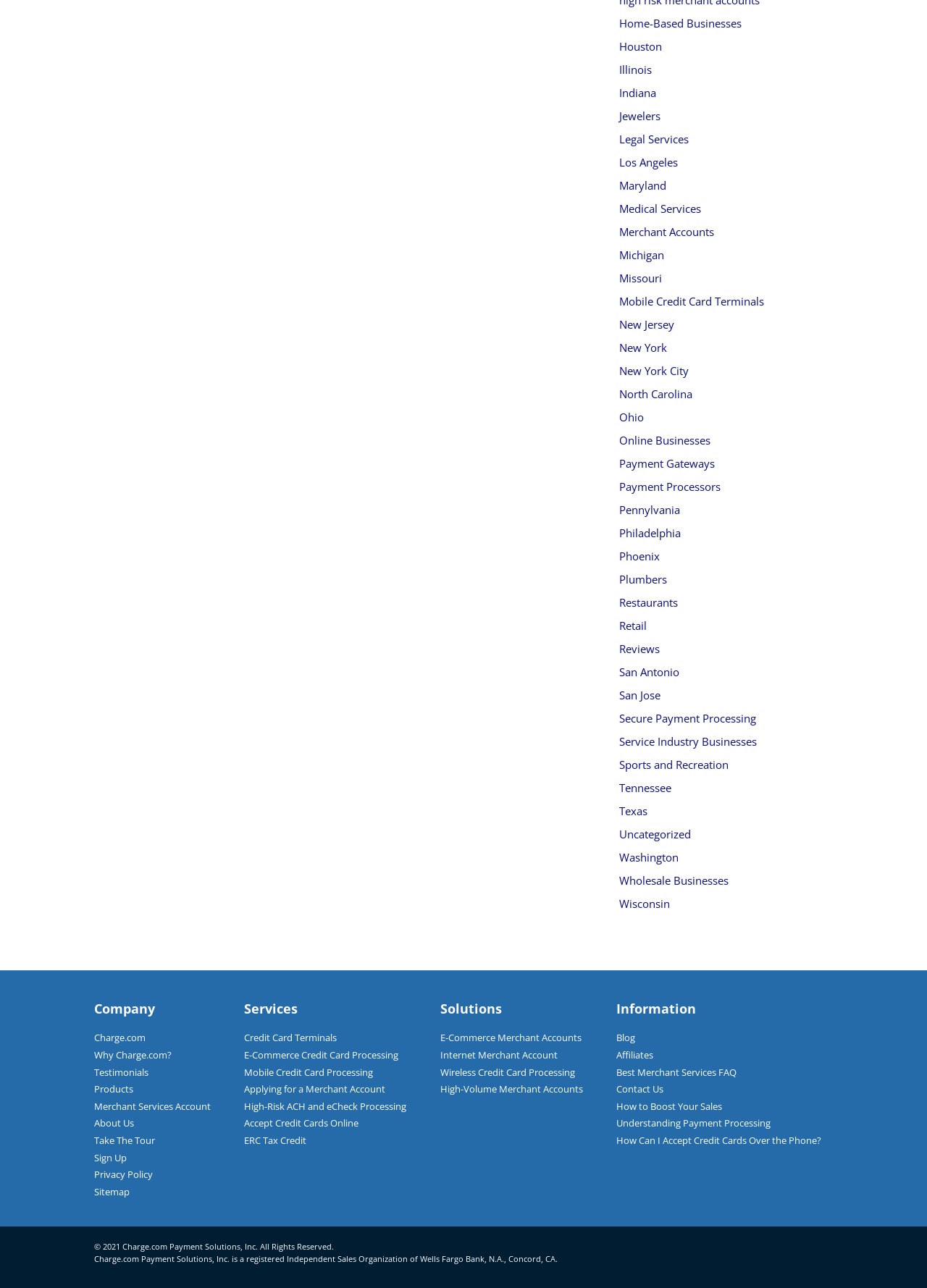Can you specify the bounding box coordinates of the area that needs to be clicked to fulfill the following instruction: "Sign up for a merchant account"?

[0.102, 0.894, 0.137, 0.904]